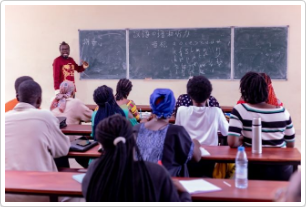What are the students doing?
Provide a detailed and extensive answer to the question.

The students are seated at wooden desks, and they are all engaged in the learning process. Some students are taking notes, while others are focusing intently on the teacher's explanation, indicating their active participation in the class.